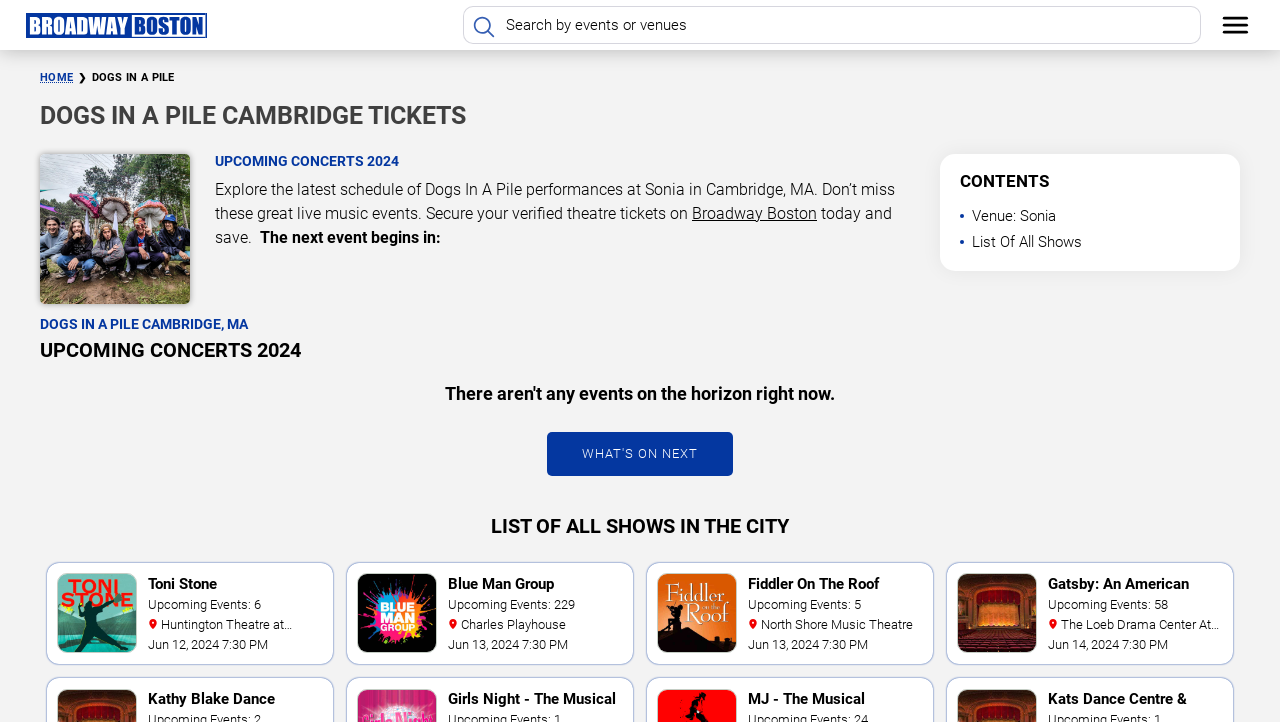Given the element description, predict the bounding box coordinates in the format (top-left x, top-left y, bottom-right x, bottom-right y). Make sure all values are between 0 and 1. Here is the element description: Home

[0.031, 0.098, 0.057, 0.116]